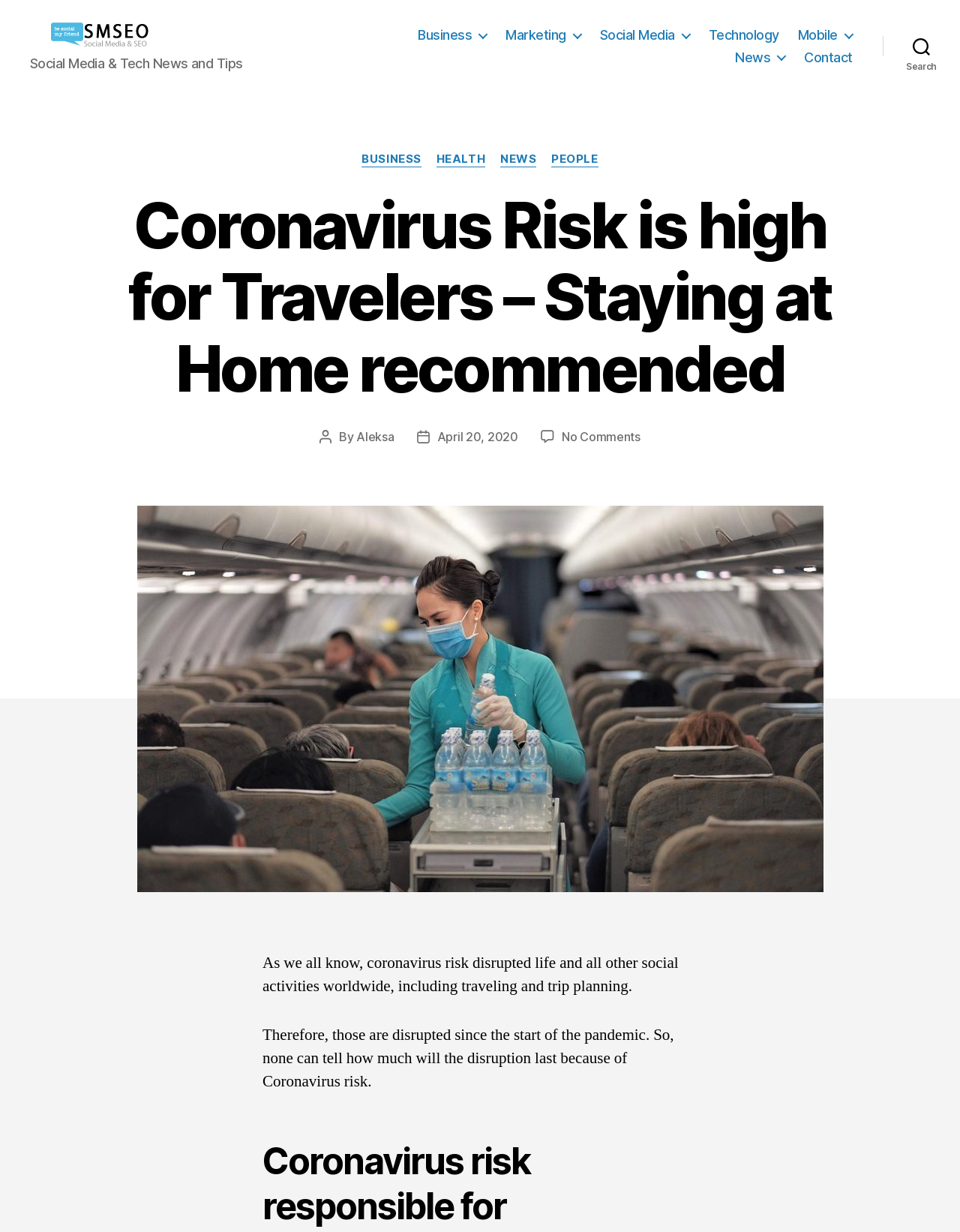Identify the bounding box coordinates necessary to click and complete the given instruction: "View TAG CLOUD".

None